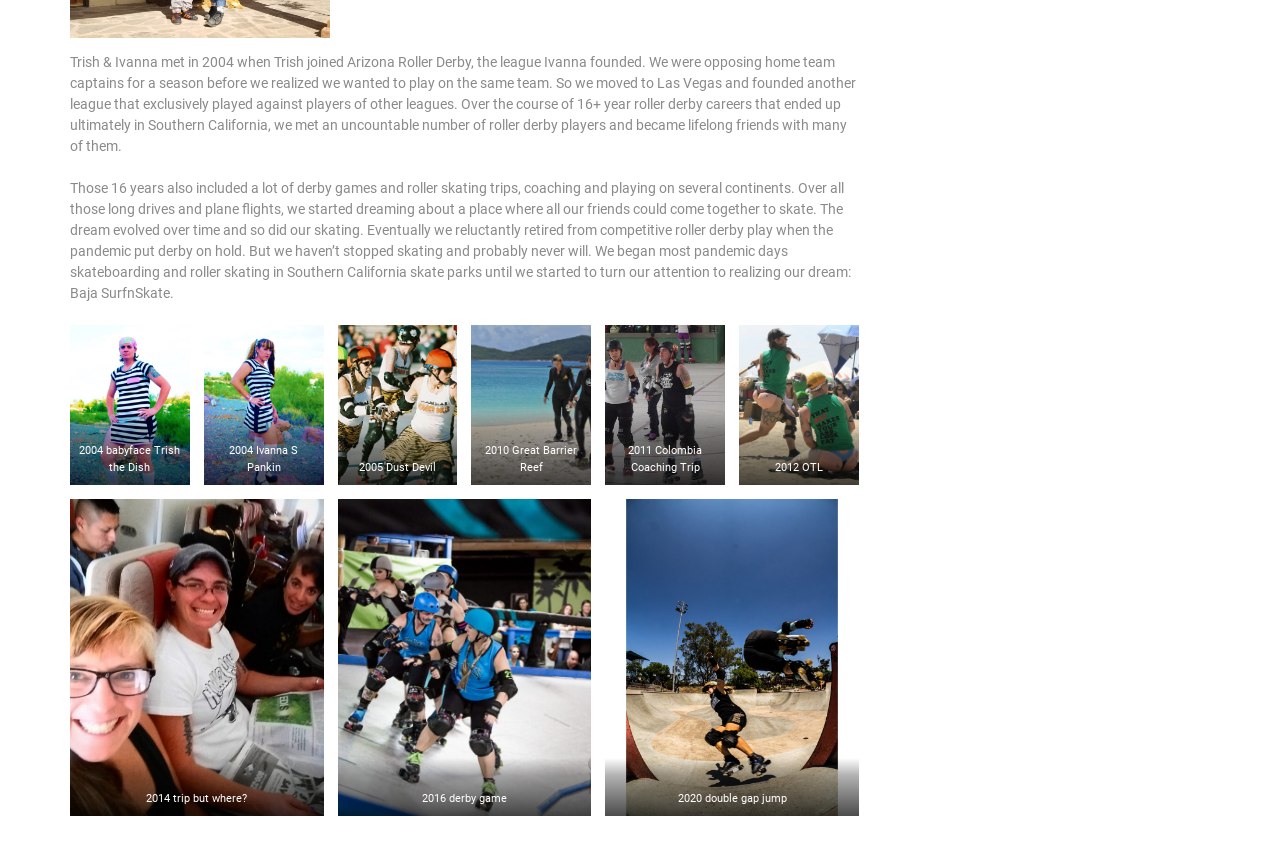Please find the bounding box coordinates (top-left x, top-left y, bottom-right x, bottom-right y) in the screenshot for the UI element described as follows: parent_node: 2005 Dust Devil

[0.264, 0.384, 0.357, 0.572]